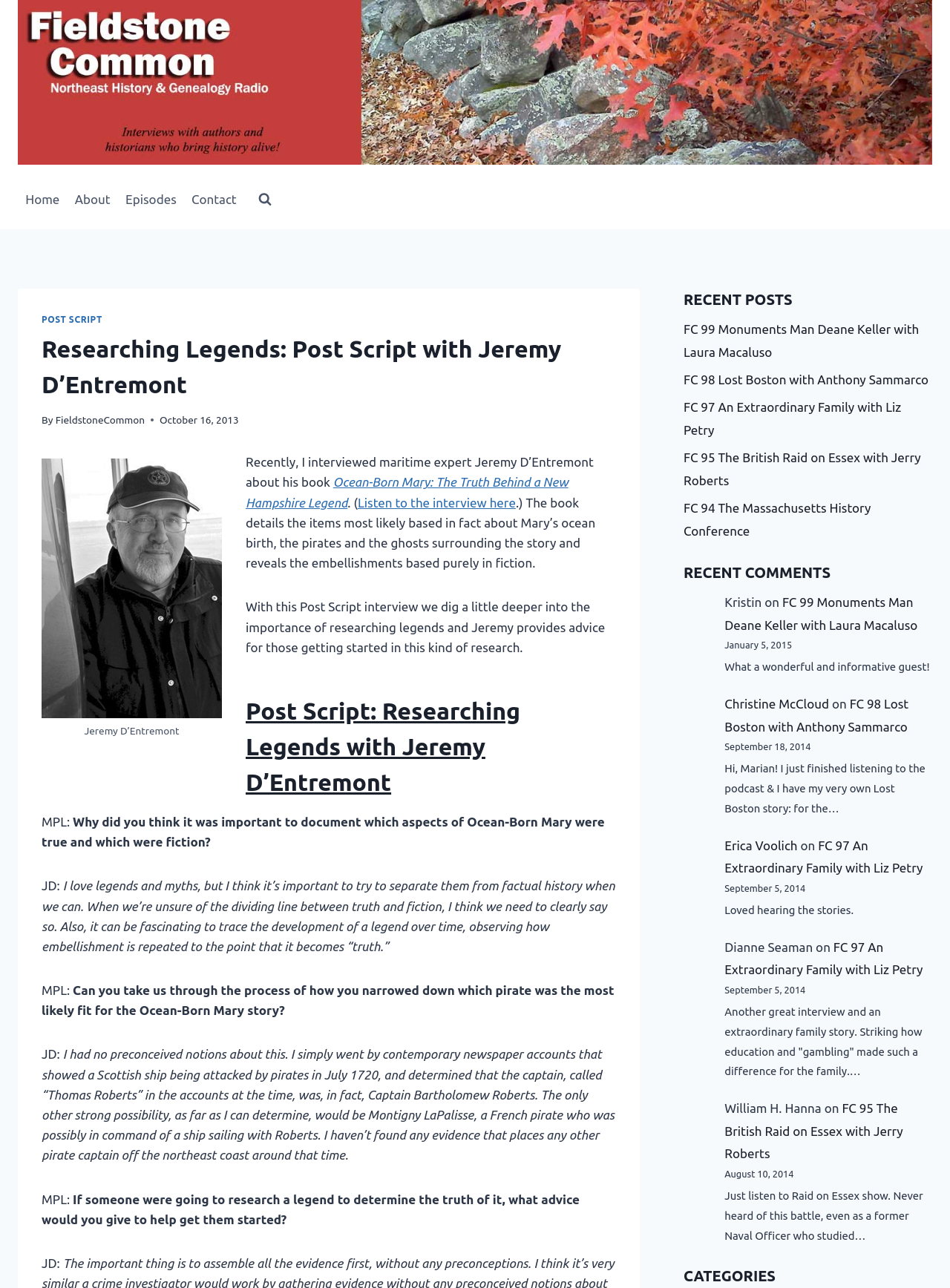What is the date of the interview?
Please answer the question with as much detail and depth as you can.

The answer can be found in the text 'October 16, 2013' which is the date of the interview.